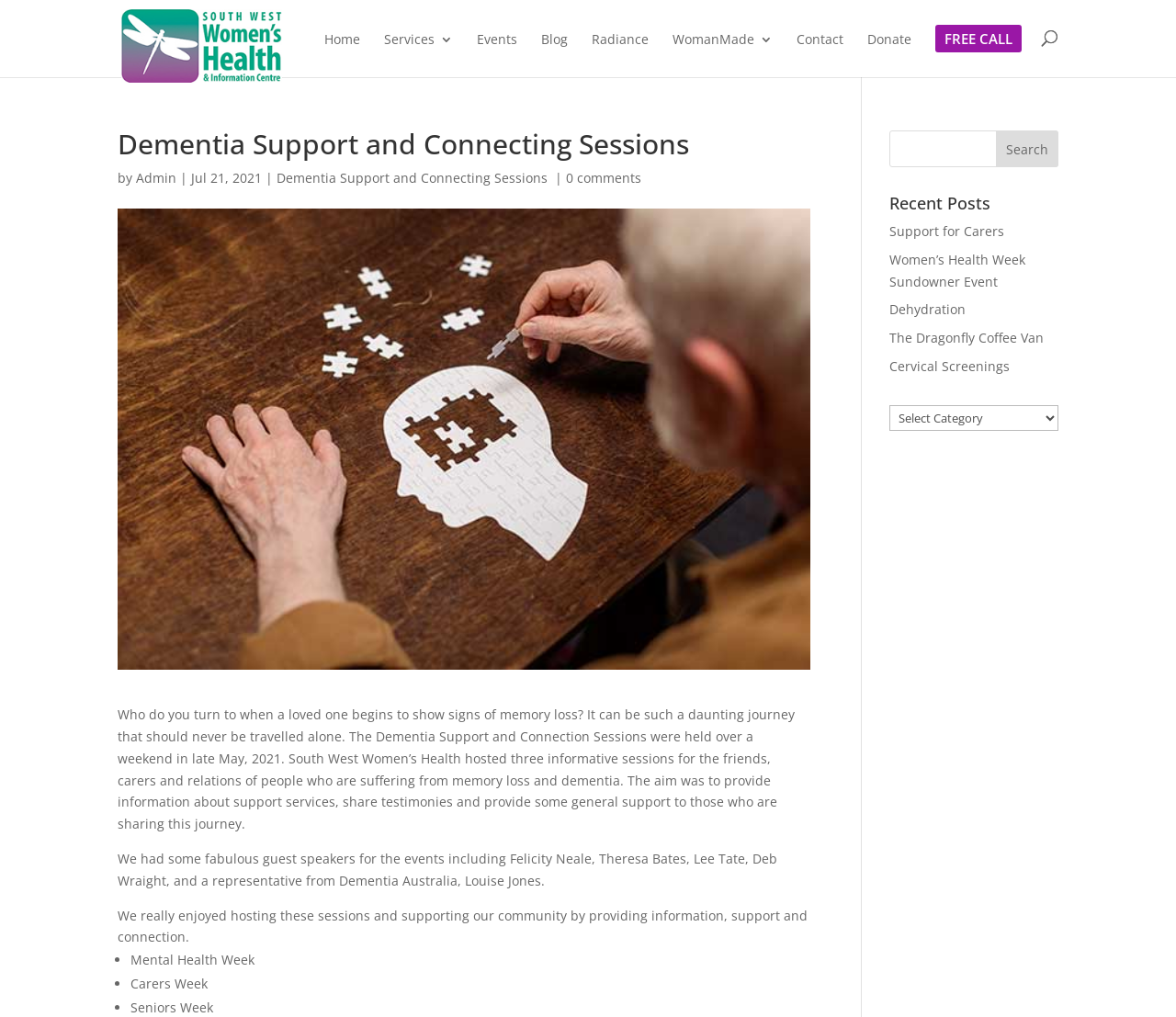Extract the bounding box coordinates for the UI element described by the text: "Support for Carers". The coordinates should be in the form of [left, top, right, bottom] with values between 0 and 1.

[0.756, 0.219, 0.854, 0.236]